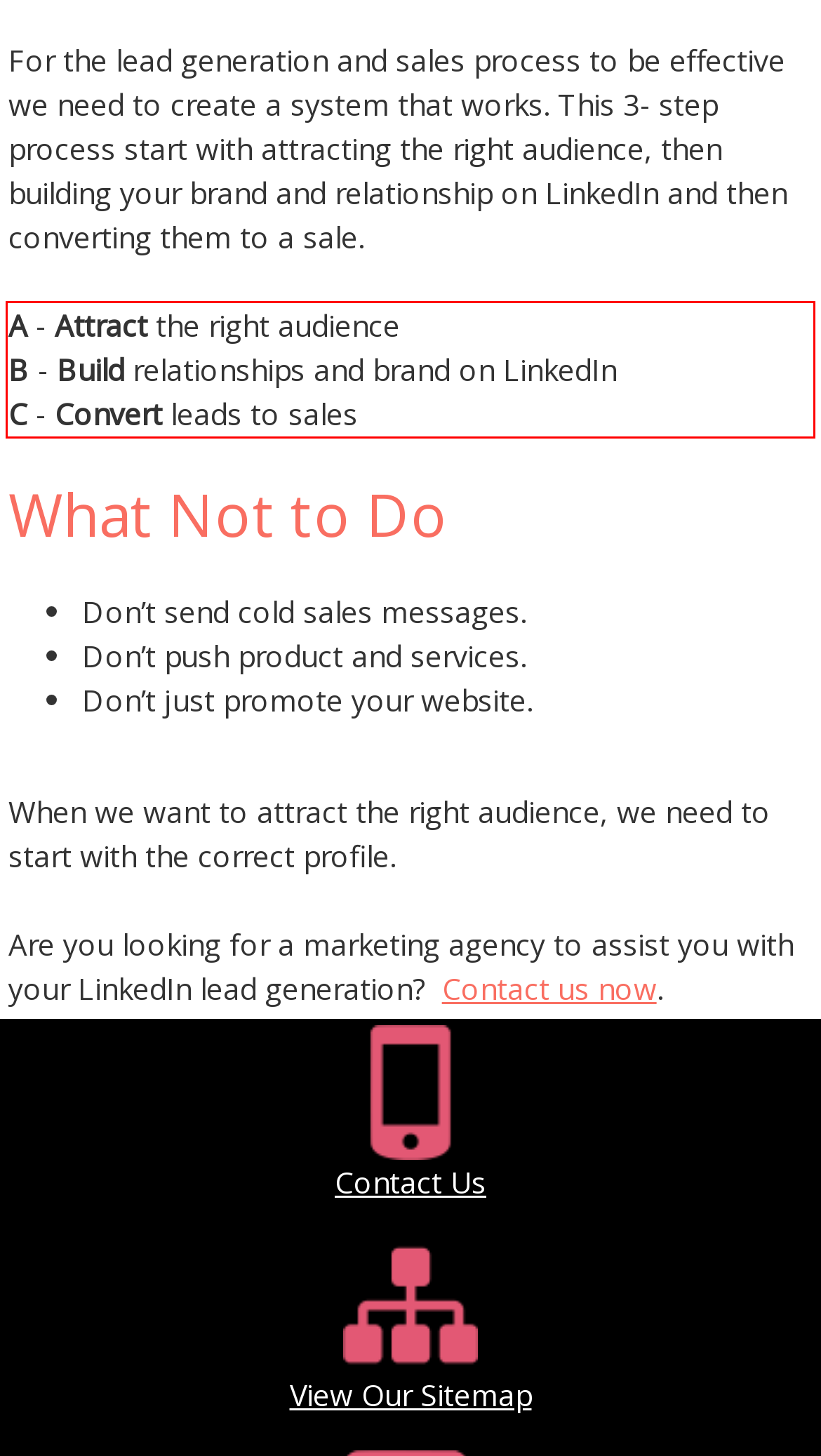Look at the screenshot of the webpage, locate the red rectangle bounding box, and generate the text content that it contains.

A - Attract the right audience B - Build relationships and brand on LinkedIn C - Convert leads to sales